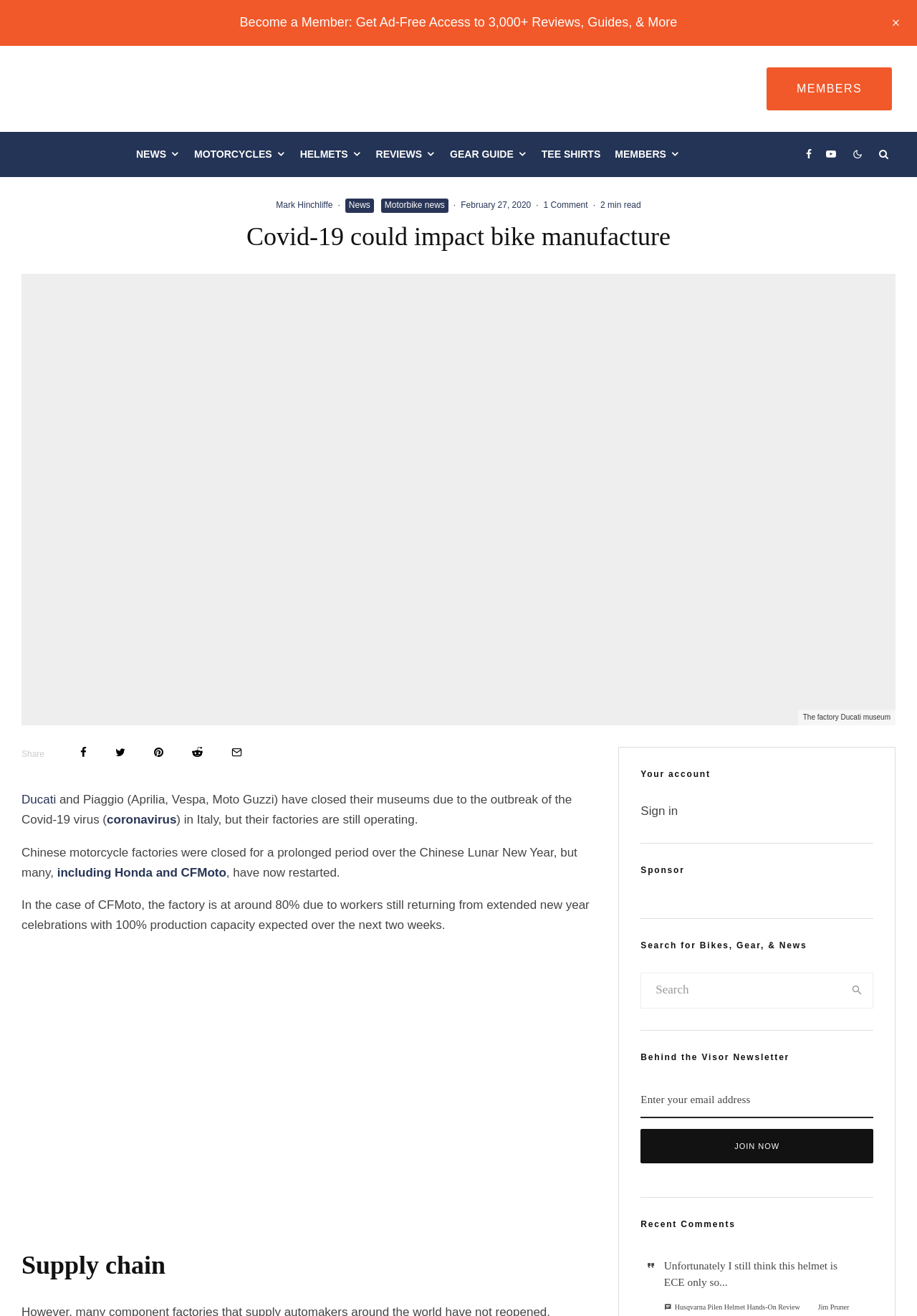What is the main heading of this webpage? Please extract and provide it.

Covid-19 could impact bike manufacture